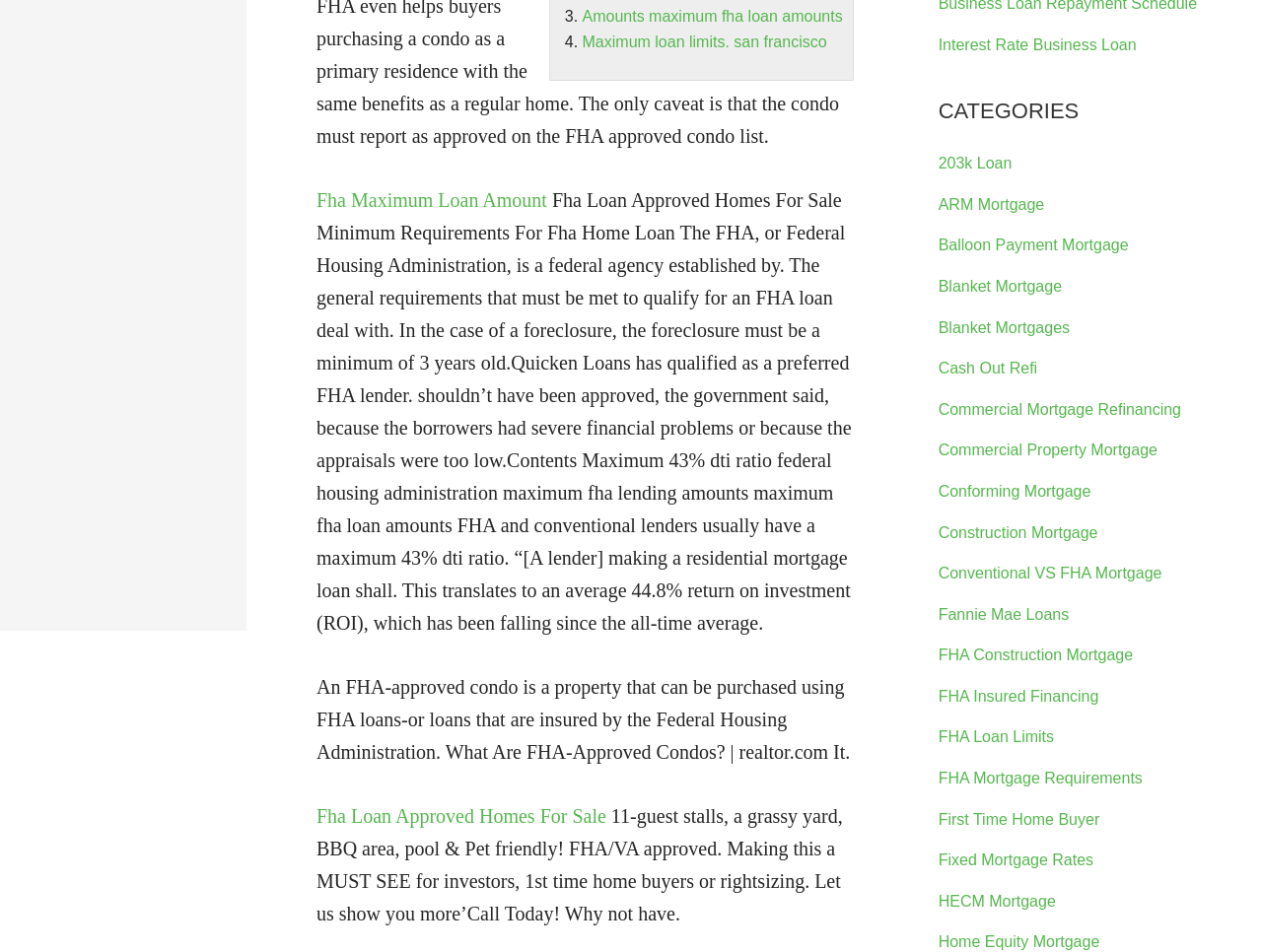Find the bounding box of the web element that fits this description: "FHA Mortgage Requirements".

[0.743, 0.809, 0.905, 0.826]